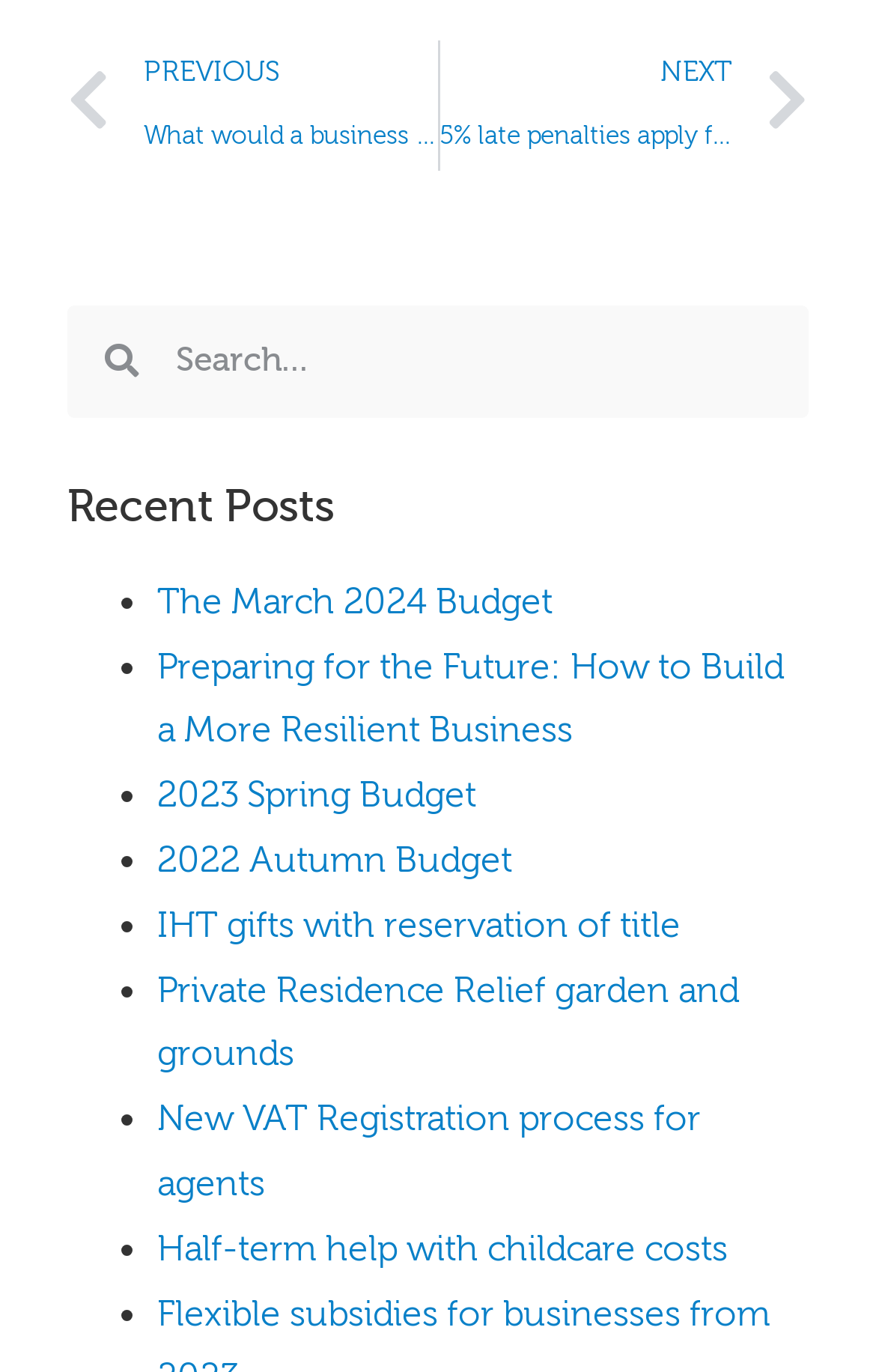Is there a search function on the webpage?
Please answer the question with a single word or phrase, referencing the image.

Yes